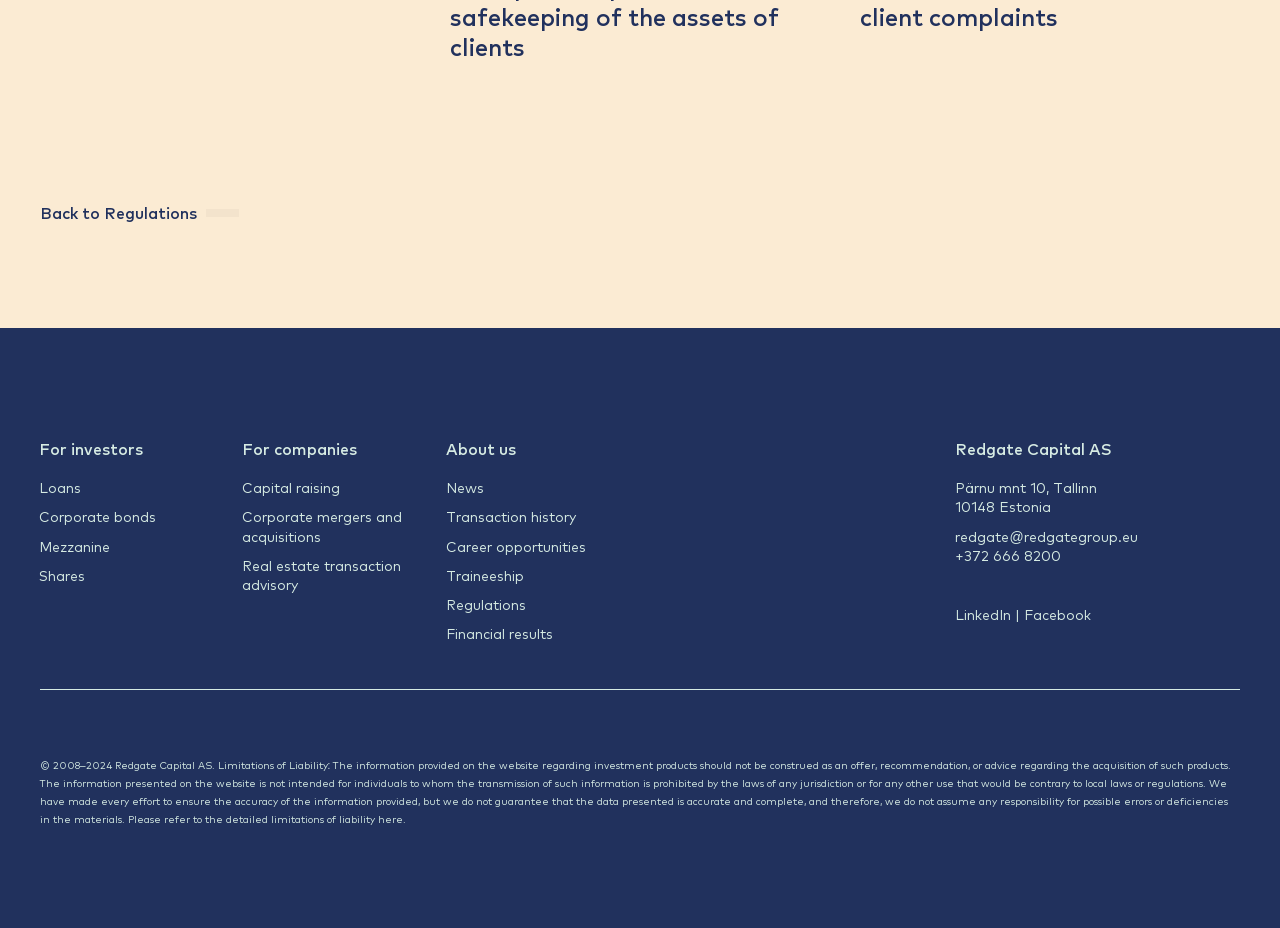Specify the bounding box coordinates for the region that must be clicked to perform the given instruction: "Learn about corporate bonds".

[0.03, 0.547, 0.122, 0.566]